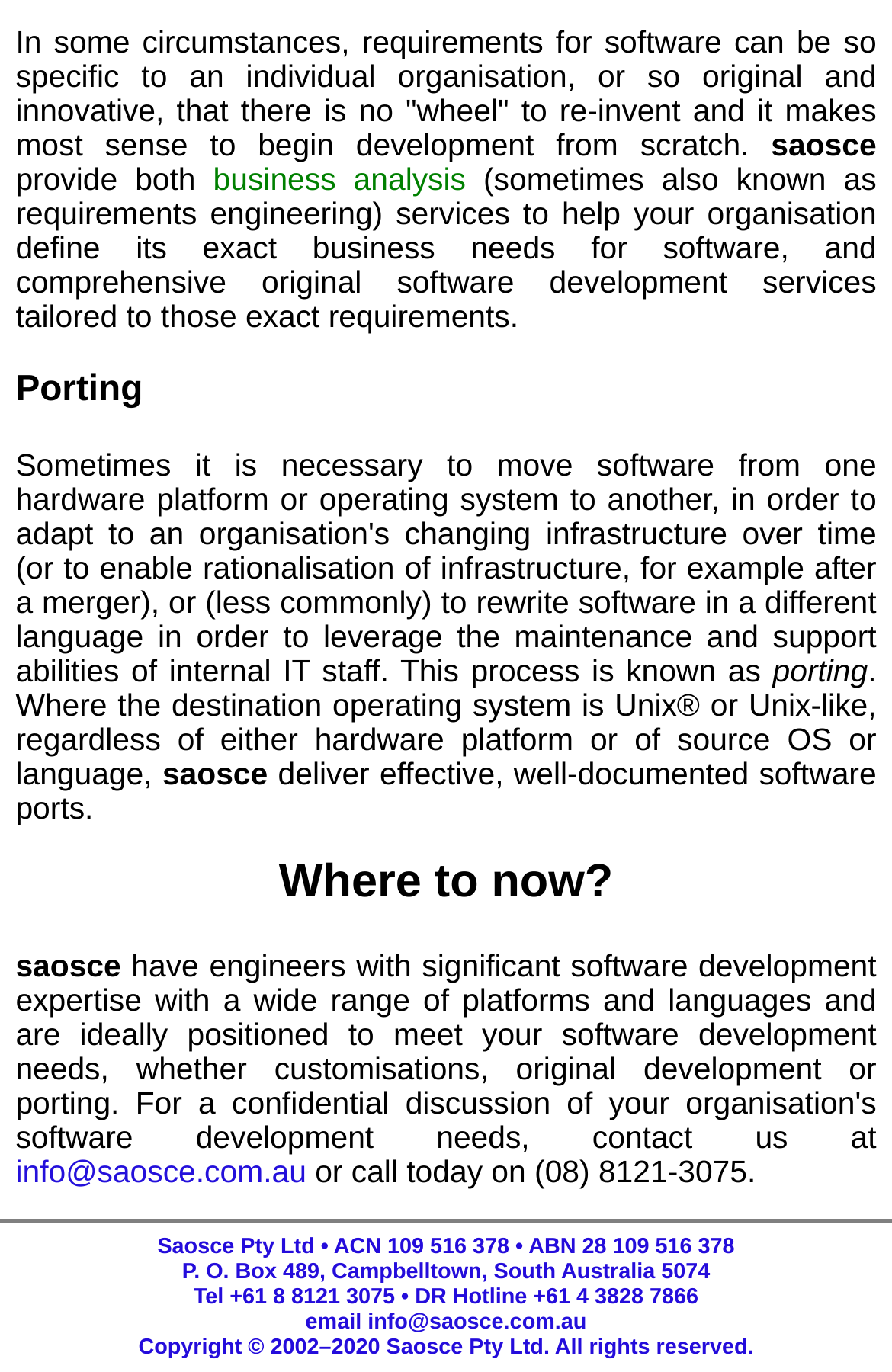What service does Saosce provide?
Please provide an in-depth and detailed response to the question.

Based on the text content of the webpage, Saosce provides business analysis services, which is mentioned in the sentence 'provide both business analysis (sometimes also known as requirements engineering) services to help your organisation define its exact business needs for software, and comprehensive original software development services tailored to those exact requirements.'